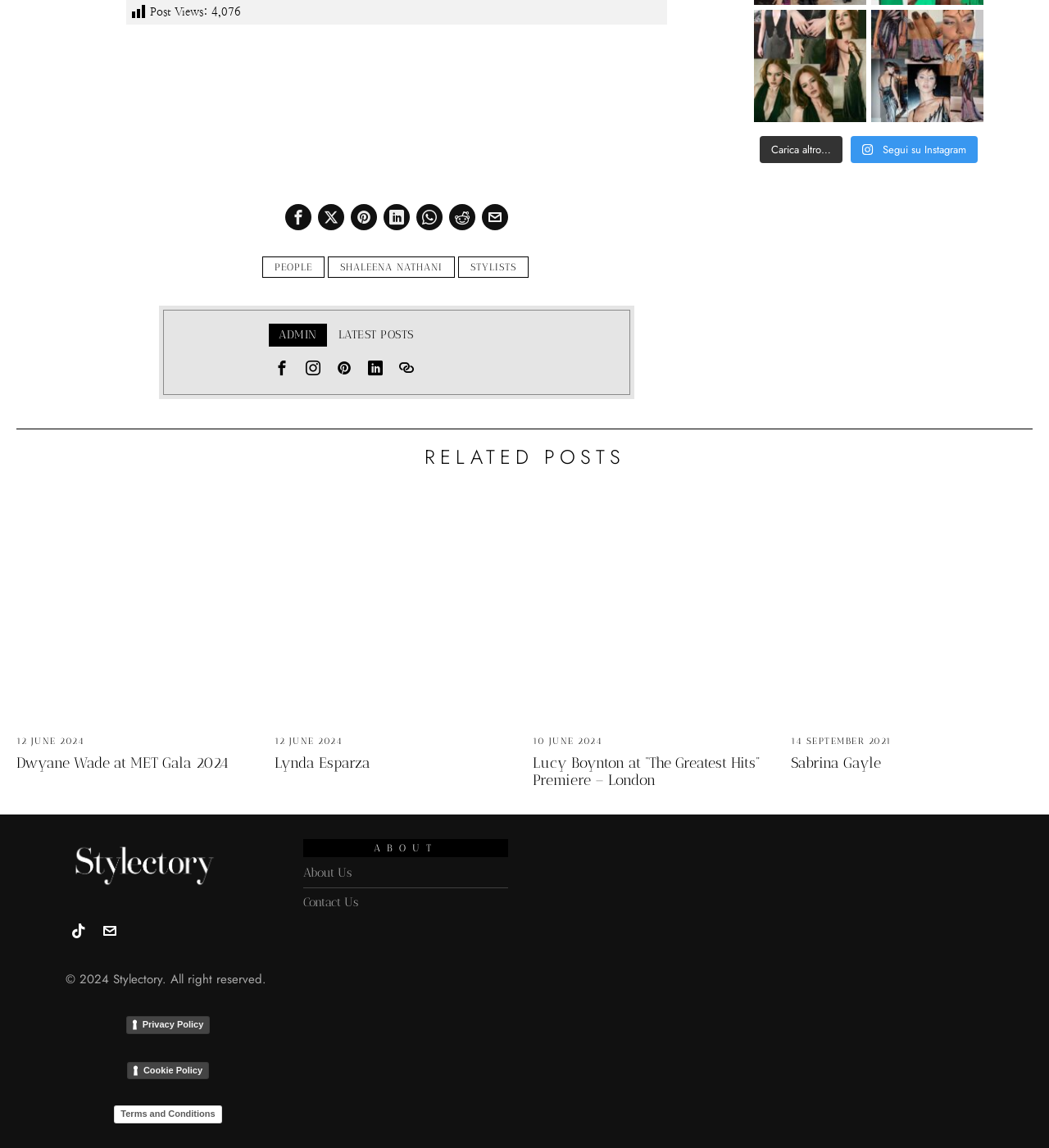Determine the bounding box coordinates of the area to click in order to meet this instruction: "View the post about Madelaine Petsch".

[0.719, 0.008, 0.826, 0.106]